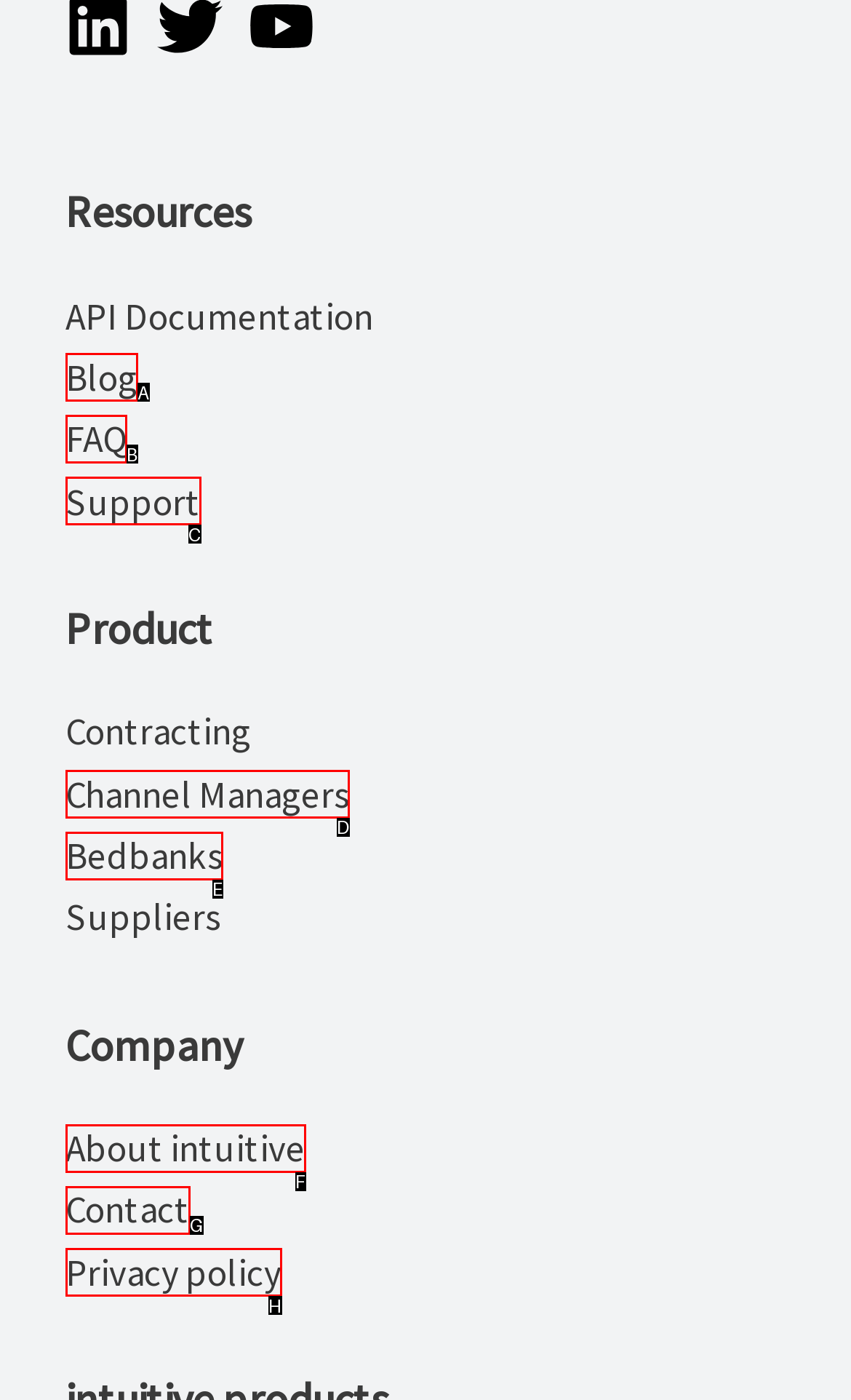Identify the letter of the option that best matches the following description: Support. Respond with the letter directly.

C